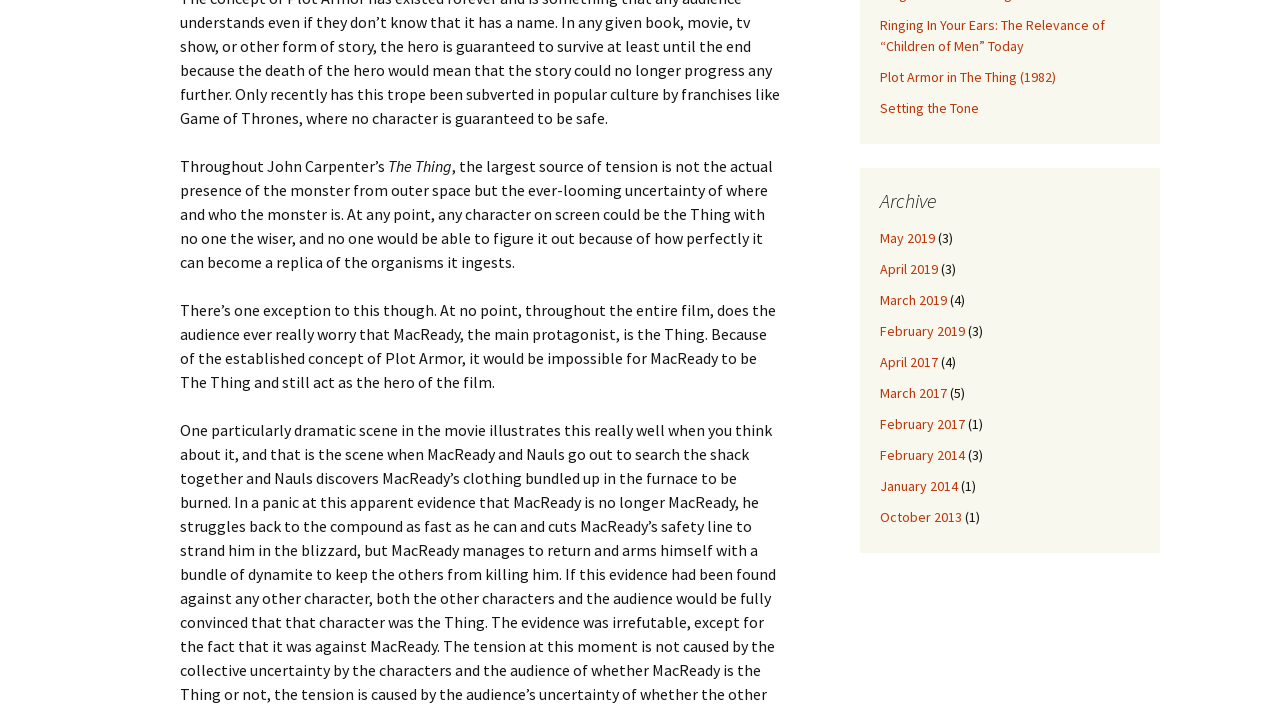Determine the bounding box for the UI element as described: "March 2017". The coordinates should be represented as four float numbers between 0 and 1, formatted as [left, top, right, bottom].

[0.688, 0.539, 0.74, 0.564]